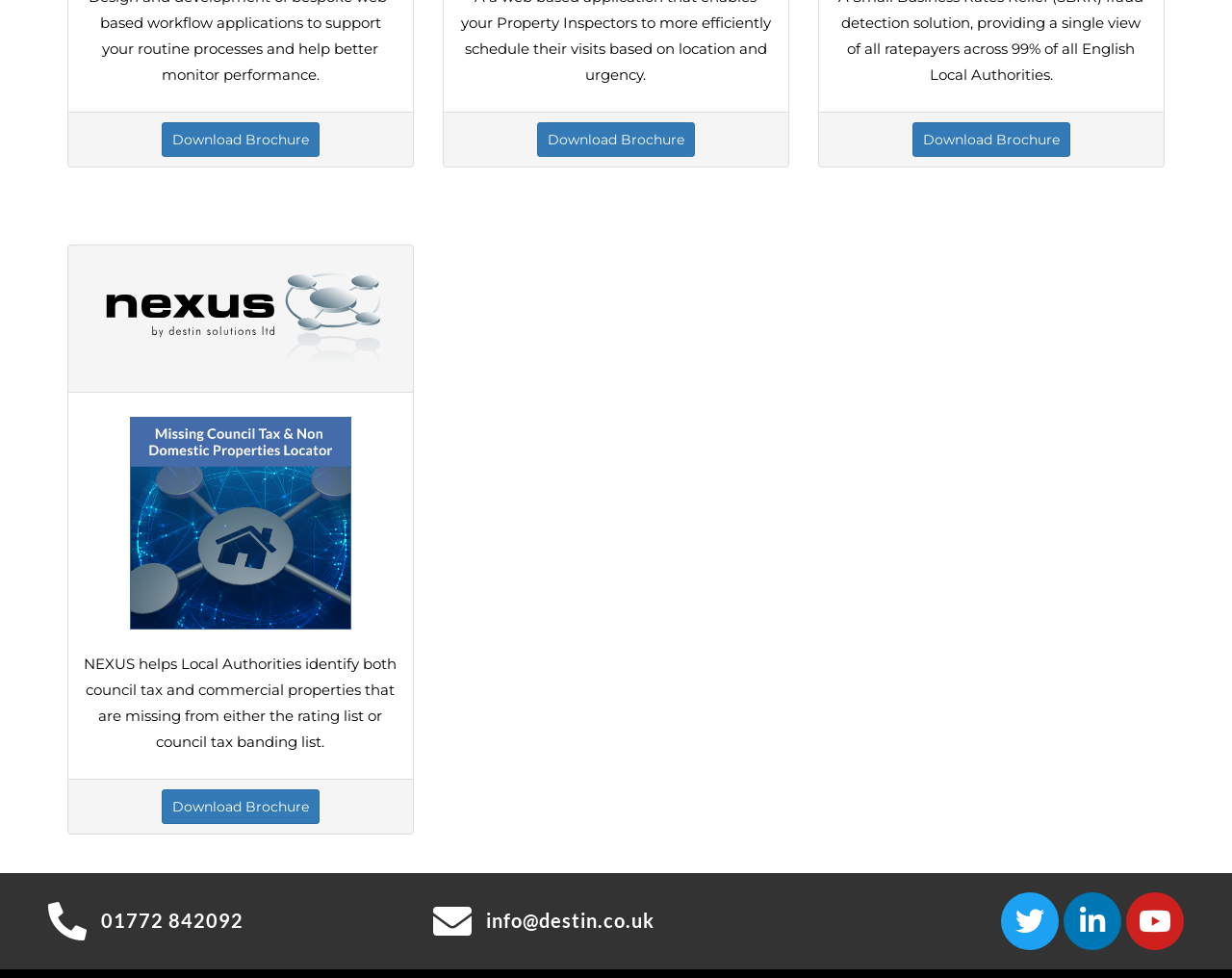Provide the bounding box coordinates for the UI element described in this sentence: "info@destin.co.uk". The coordinates should be four float values between 0 and 1, i.e., [left, top, right, bottom].

[0.352, 0.922, 0.648, 0.961]